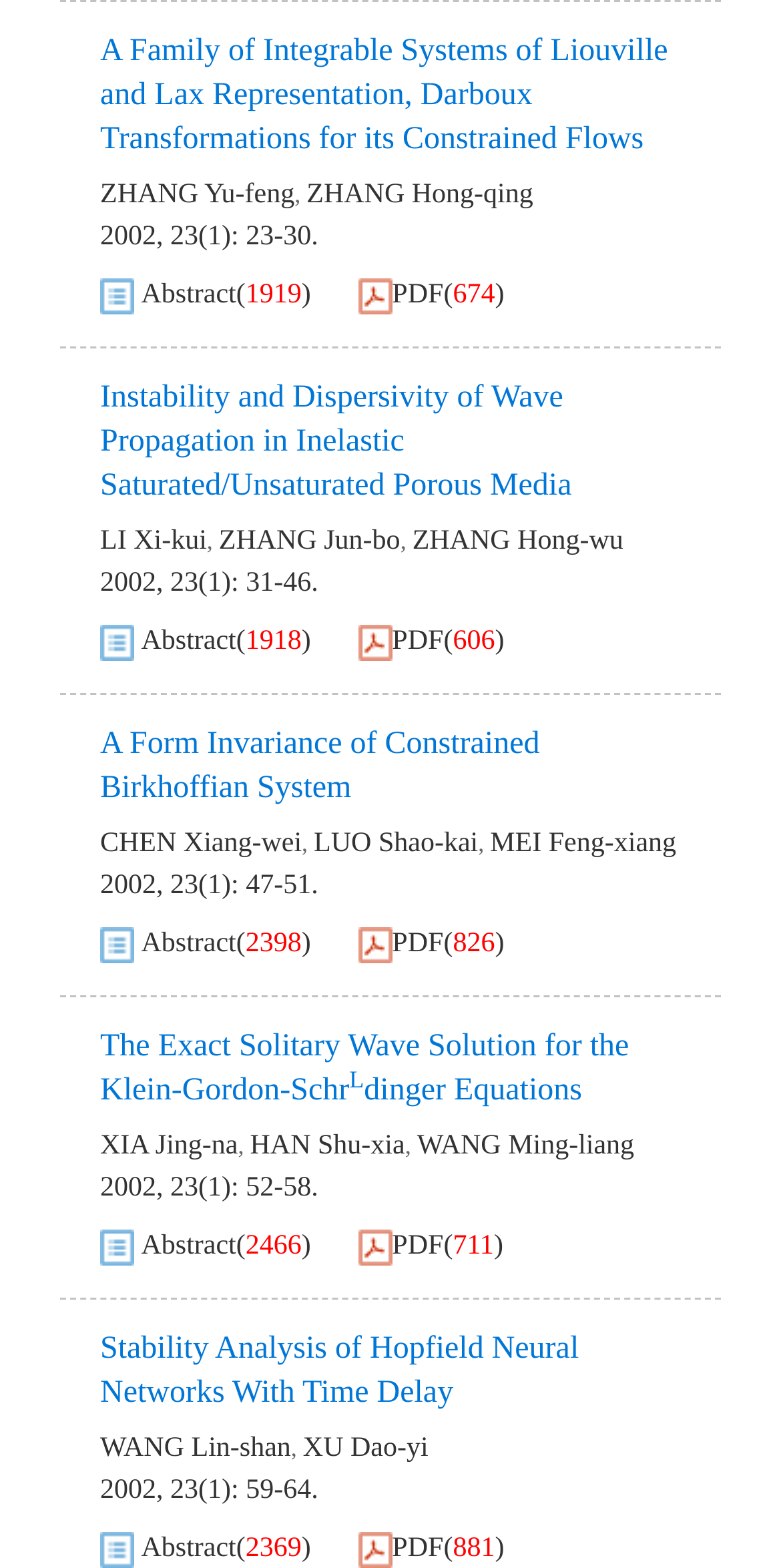What is the format of the fifth article?
Please respond to the question with a detailed and well-explained answer.

I looked at the fifth article and found the link to the PDF version of the article, indicating that the format is PDF.